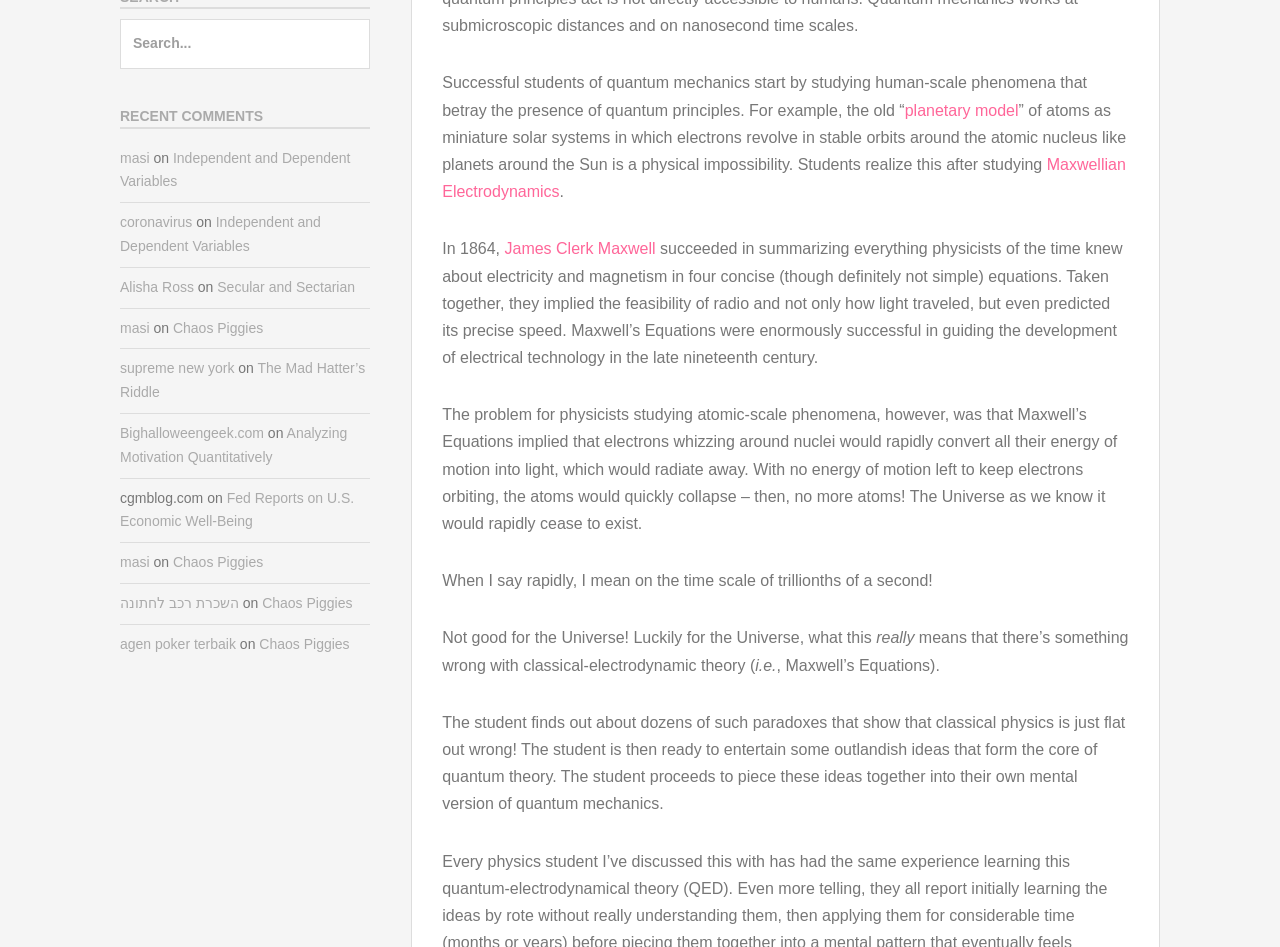Please pinpoint the bounding box coordinates for the region I should click to adhere to this instruction: "Read the article by masi".

[0.094, 0.158, 0.117, 0.175]